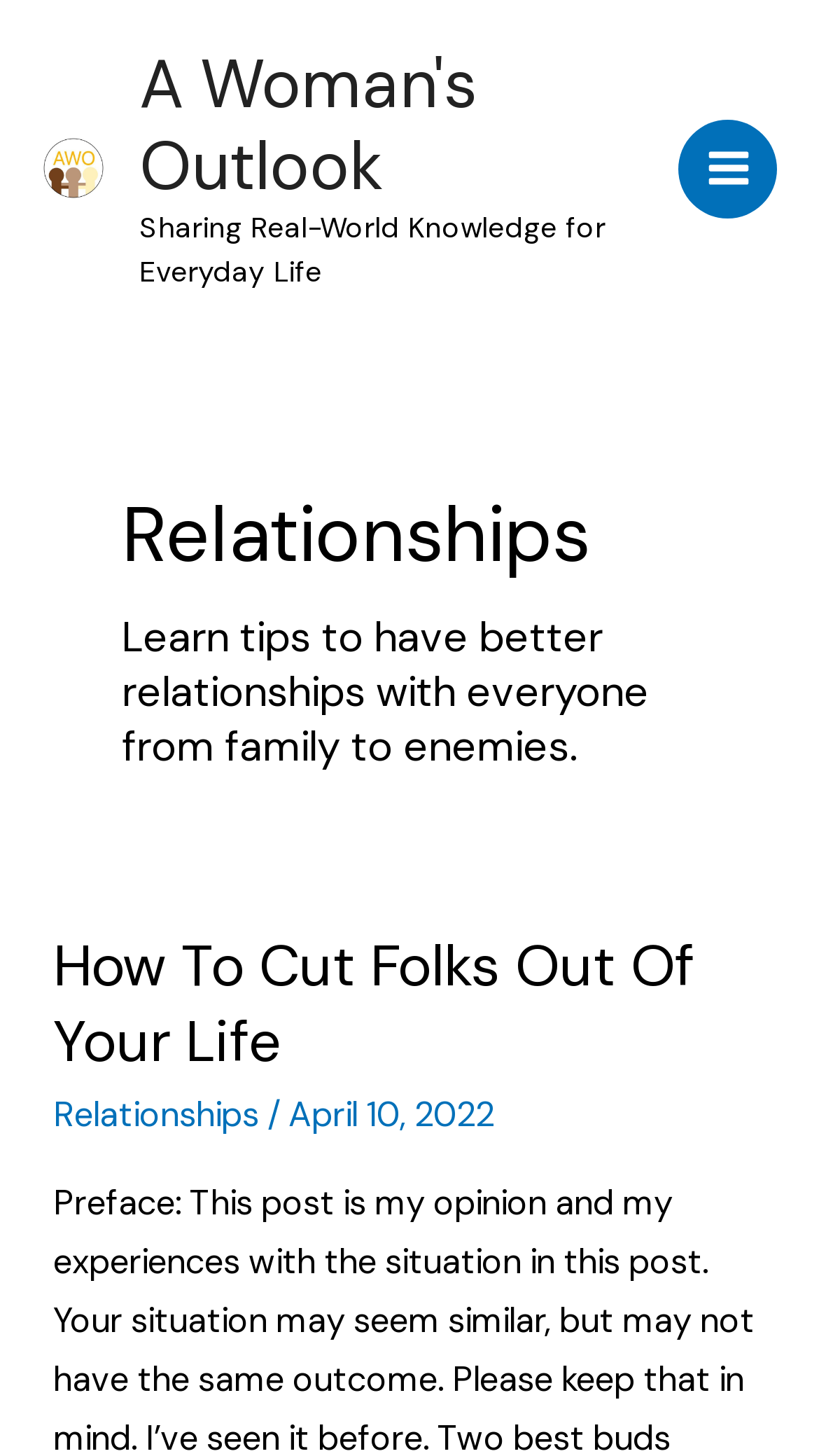Carefully observe the image and respond to the question with a detailed answer:
How many articles are listed on the webpage?

By examining the webpage, we can see that there is at least one article listed, which is 'How To Cut Folks Out Of Your Life'. There may be more articles, but we can confirm the existence of at least one.